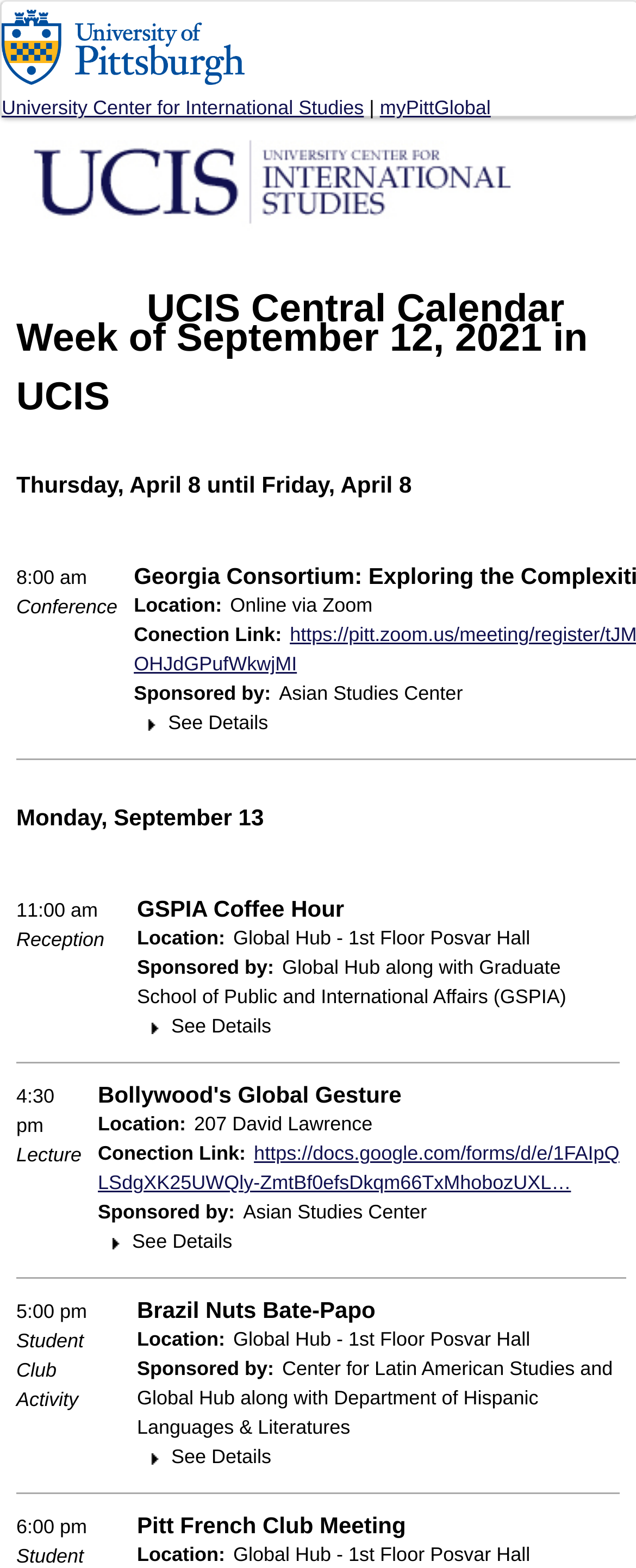Provide the bounding box coordinates, formatted as (top-left x, top-left y, bottom-right x, bottom-right y), with all values being floating point numbers between 0 and 1. Identify the bounding box of the UI element that matches the description: https://docs.google.com/forms/d/e/1FAIpQLSdgXK25UWQly-ZmtBf0efsDkqm66TxMhobozUXL…

[0.154, 0.728, 0.974, 0.761]